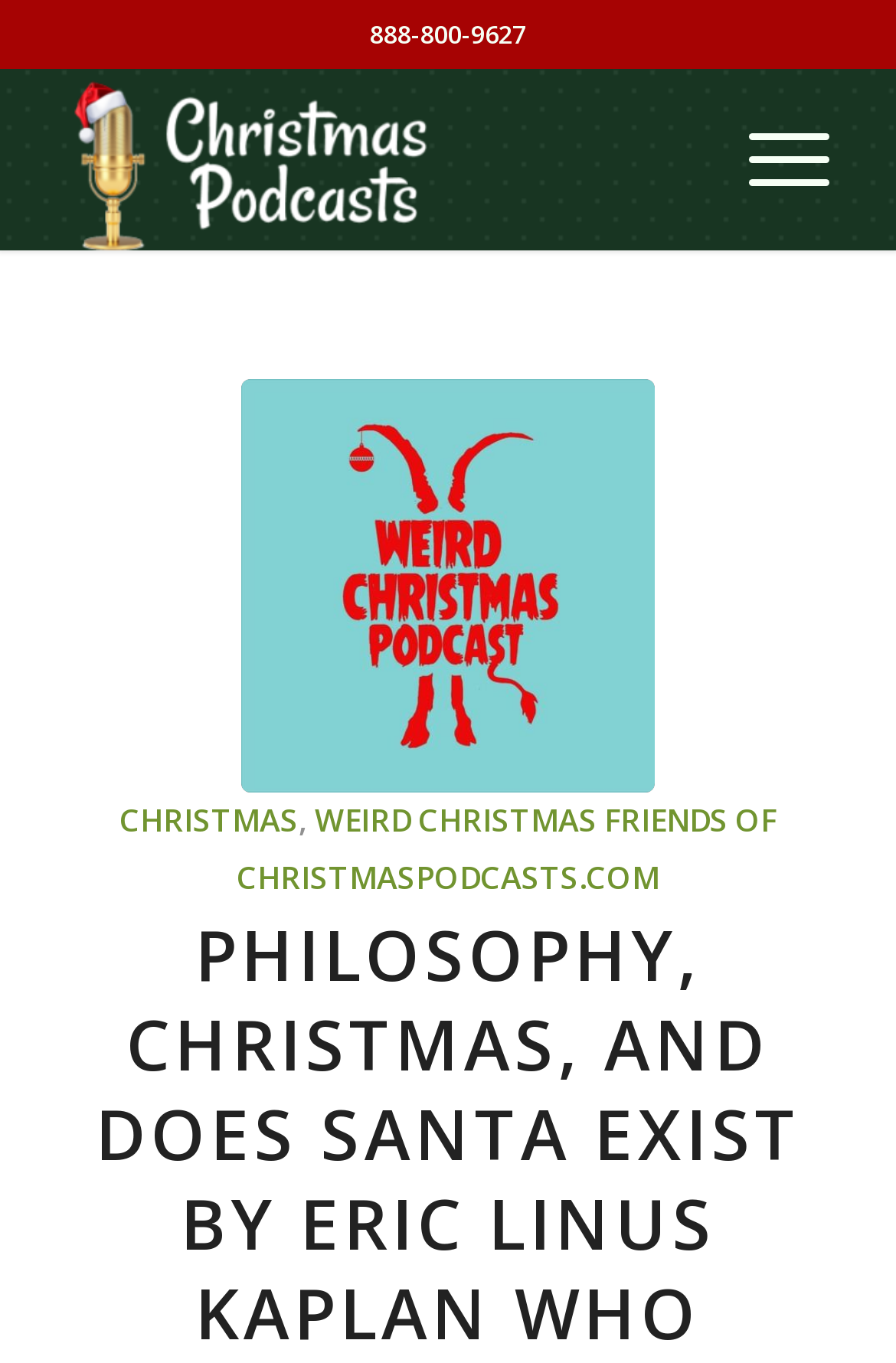Please respond in a single word or phrase: 
What is the text above the 'Weird Christmas' link?

Christmas Podcasts